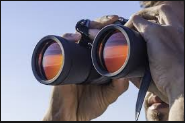What is the purpose of the 'ONESOUND REVIVAL POST'?
Using the visual information, respond with a single word or phrase.

to revive spirits and seek faith